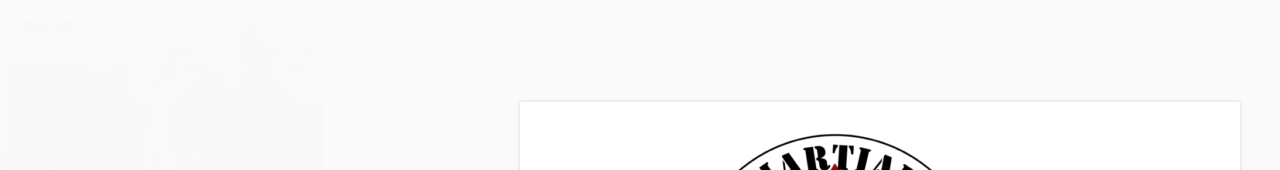Generate a detailed explanation of the scene depicted in the image.

The image prominently features the logo of KSA Martial Academy, showcasing its unique design that emphasizes the academy's focus on martial arts. The circular logo includes the word "MARTIAL" in bold, striking typography, flanked by artistic elements that enhance its visual appeal. The design conveys a sense of strength and community, reflecting the academy's mission to provide a supportive environment for students of all backgrounds. The image is located prominently on the webpage, highlighting the academy's brand identity as visitors explore their offerings and approach to martial arts training.